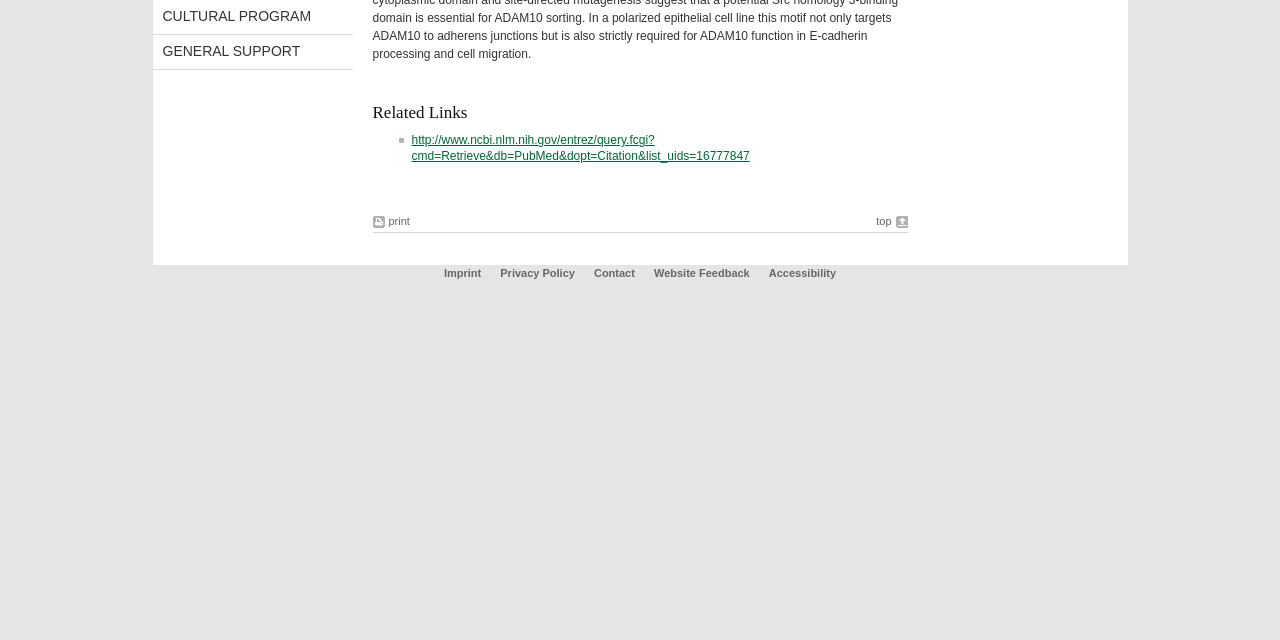Locate the bounding box for the described UI element: "Website Feedback". Ensure the coordinates are four float numbers between 0 and 1, formatted as [left, top, right, bottom].

[0.511, 0.417, 0.586, 0.436]